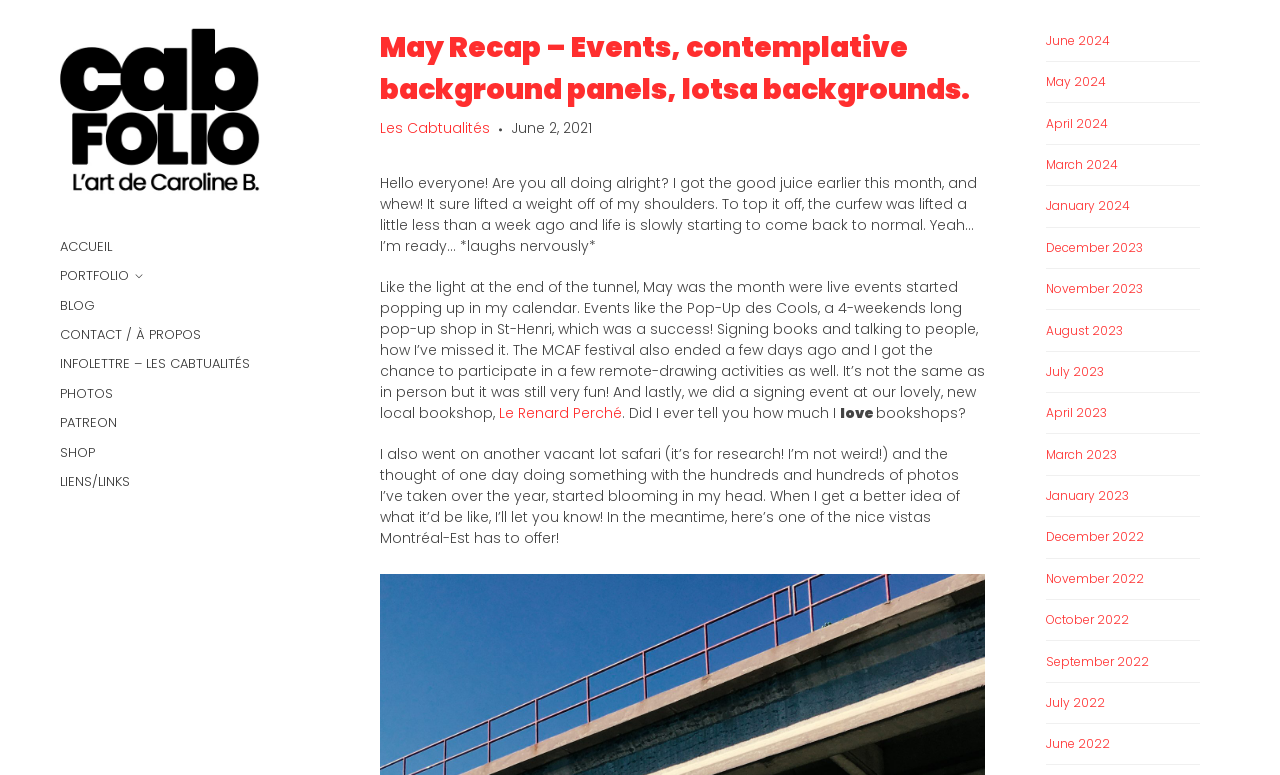Find the bounding box coordinates of the clickable region needed to perform the following instruction: "Click the 'Contact Us' link". The coordinates should be provided as four float numbers between 0 and 1, i.e., [left, top, right, bottom].

None